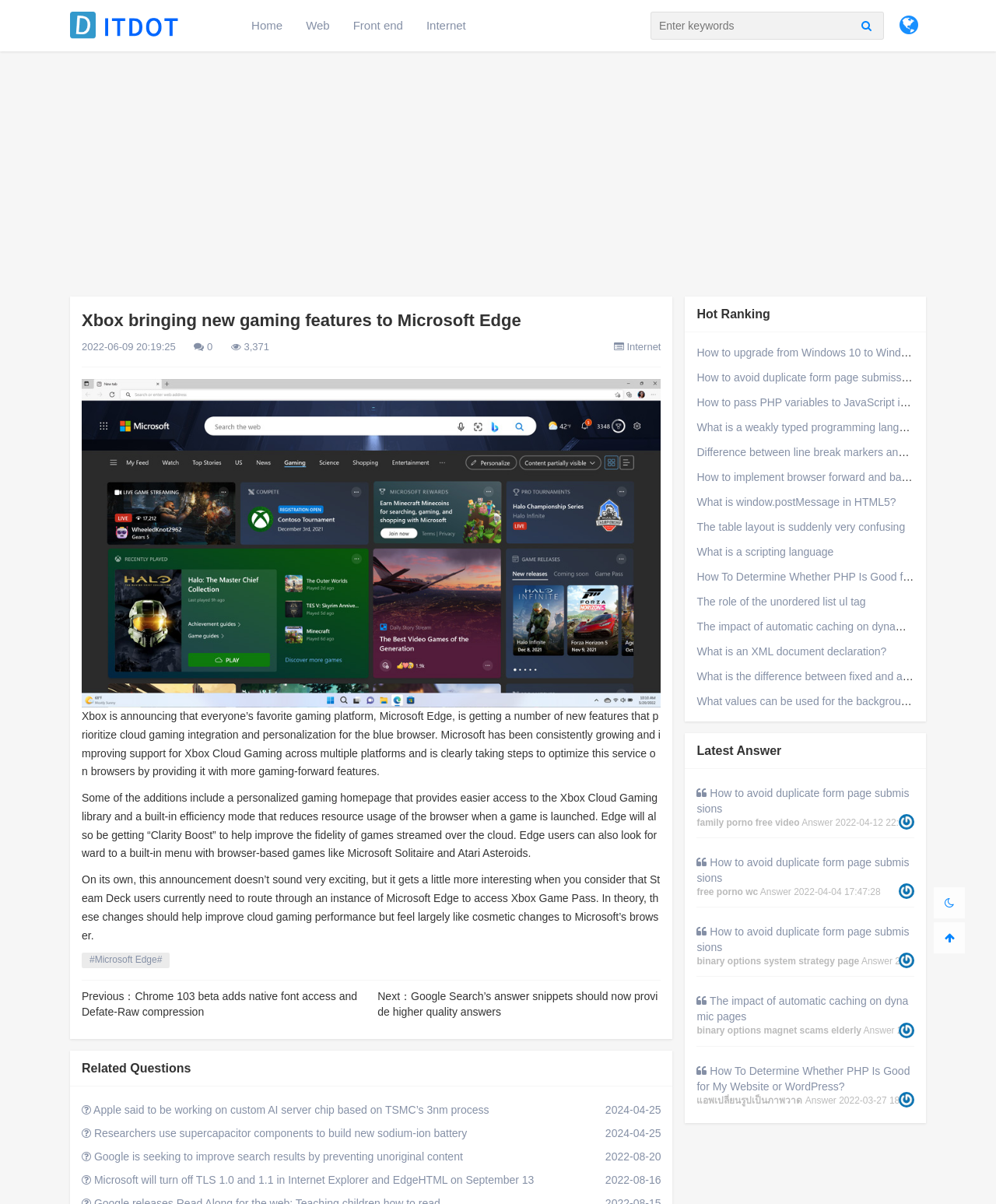What is the purpose of the 'Clarity Boost' feature?
Offer a detailed and full explanation in response to the question.

The 'Clarity Boost' feature is mentioned in the article as one of the additions to Microsoft Edge, which helps improve the fidelity of games streamed over the cloud.